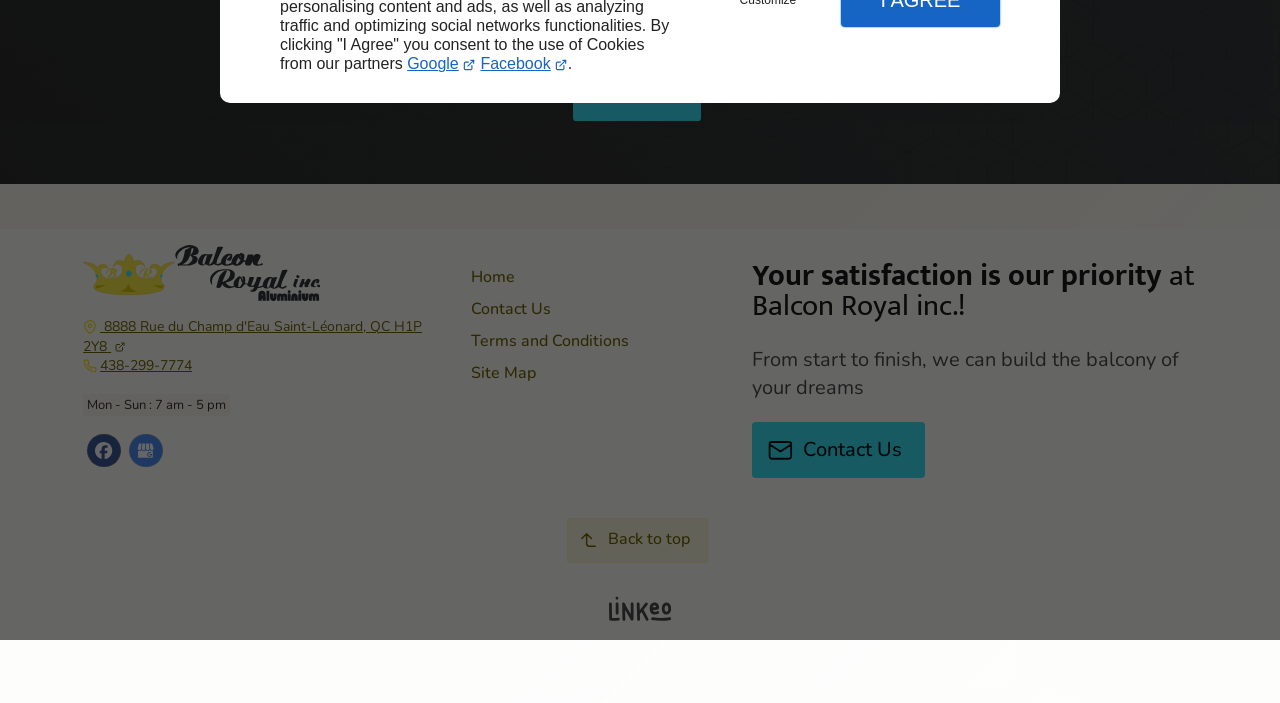Find the UI element described as: "aria-label="Balcon Royal Marco SPINATO"" and predict its bounding box coordinates. Ensure the coordinates are four float numbers between 0 and 1, [left, top, right, bottom].

[0.065, 0.348, 0.25, 0.428]